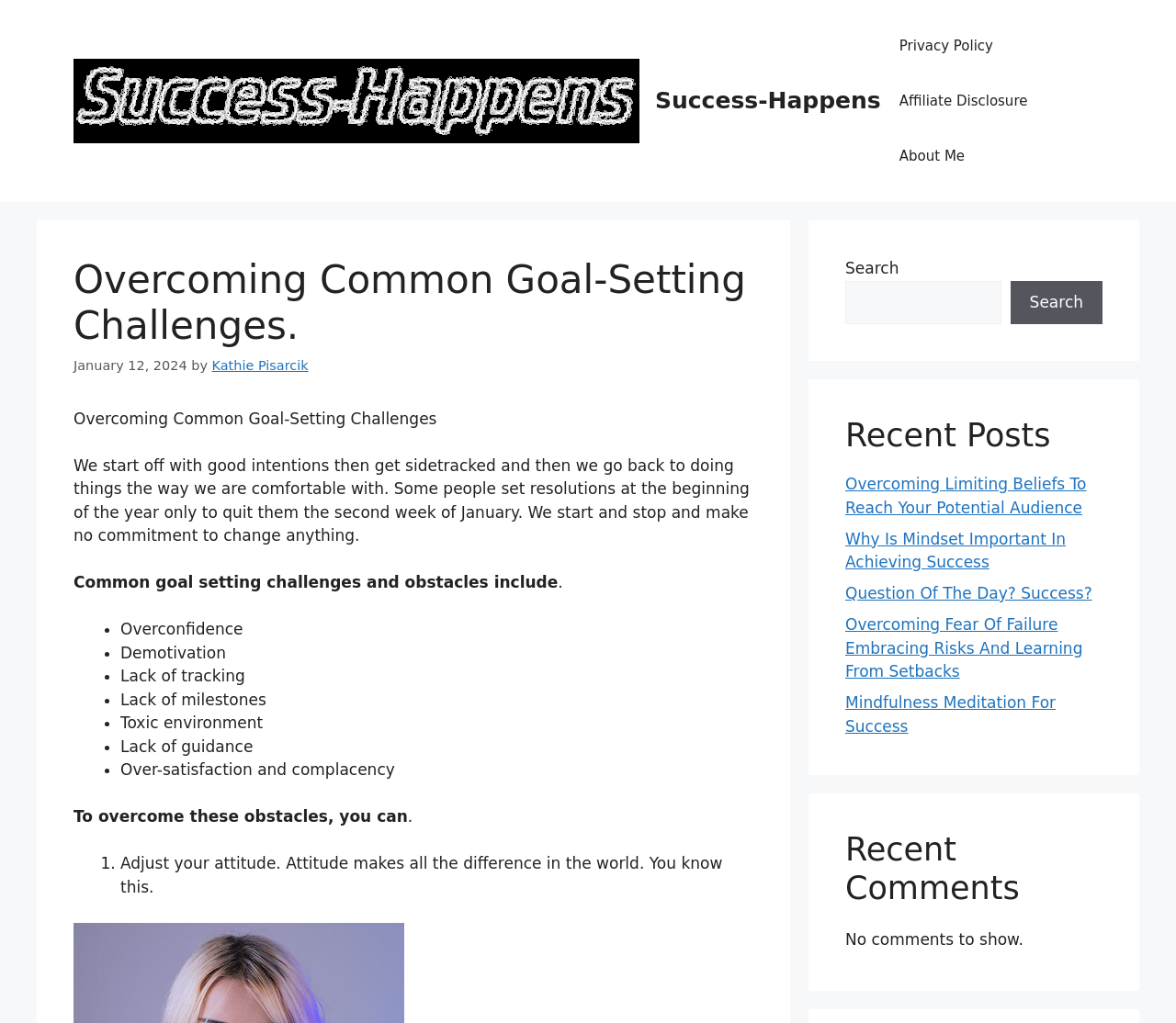Locate the bounding box of the UI element defined by this description: "parent_node: Search name="s"". The coordinates should be given as four float numbers between 0 and 1, formatted as [left, top, right, bottom].

[0.719, 0.274, 0.851, 0.317]